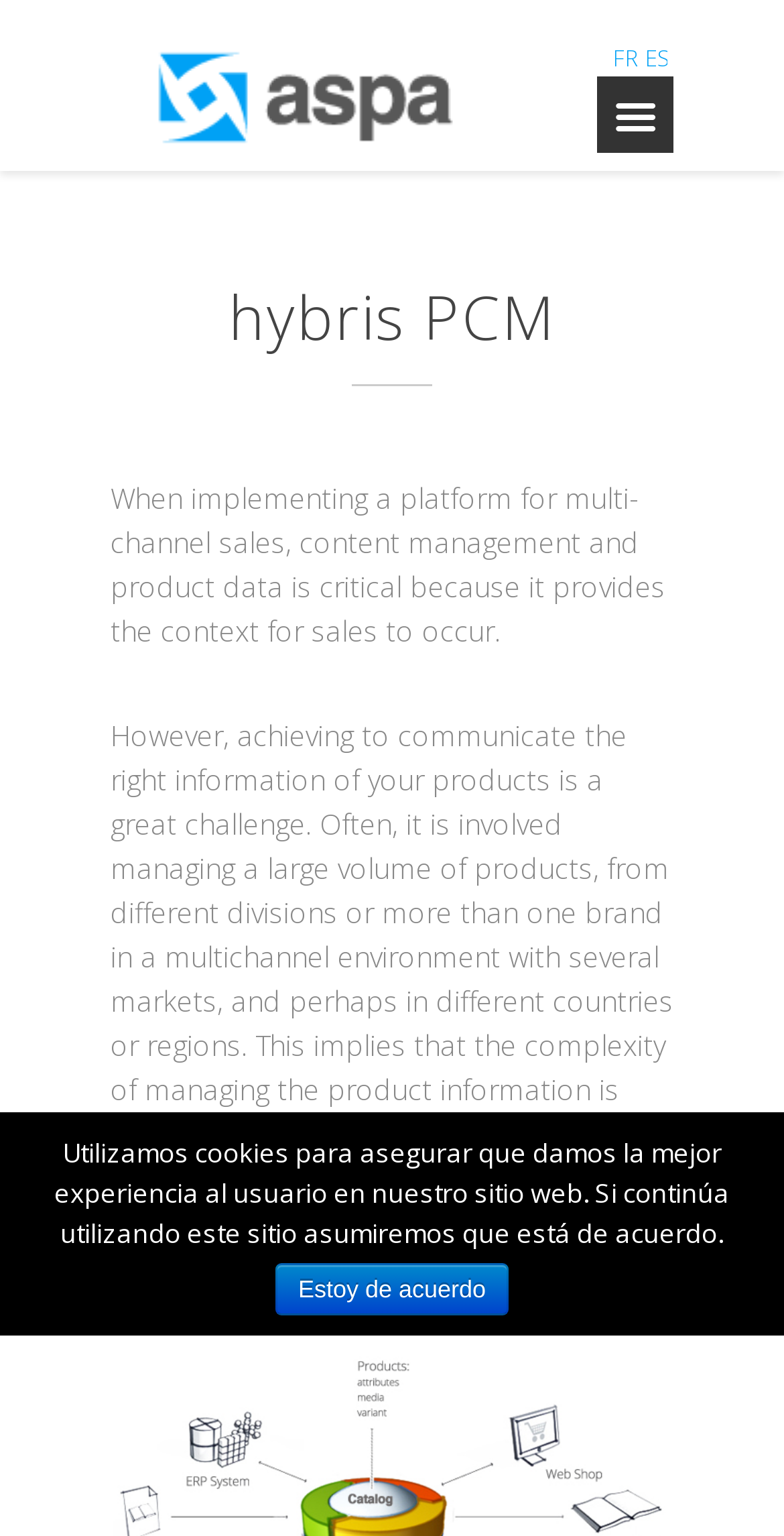Extract the bounding box coordinates for the UI element described as: "ES".

[0.823, 0.027, 0.851, 0.047]